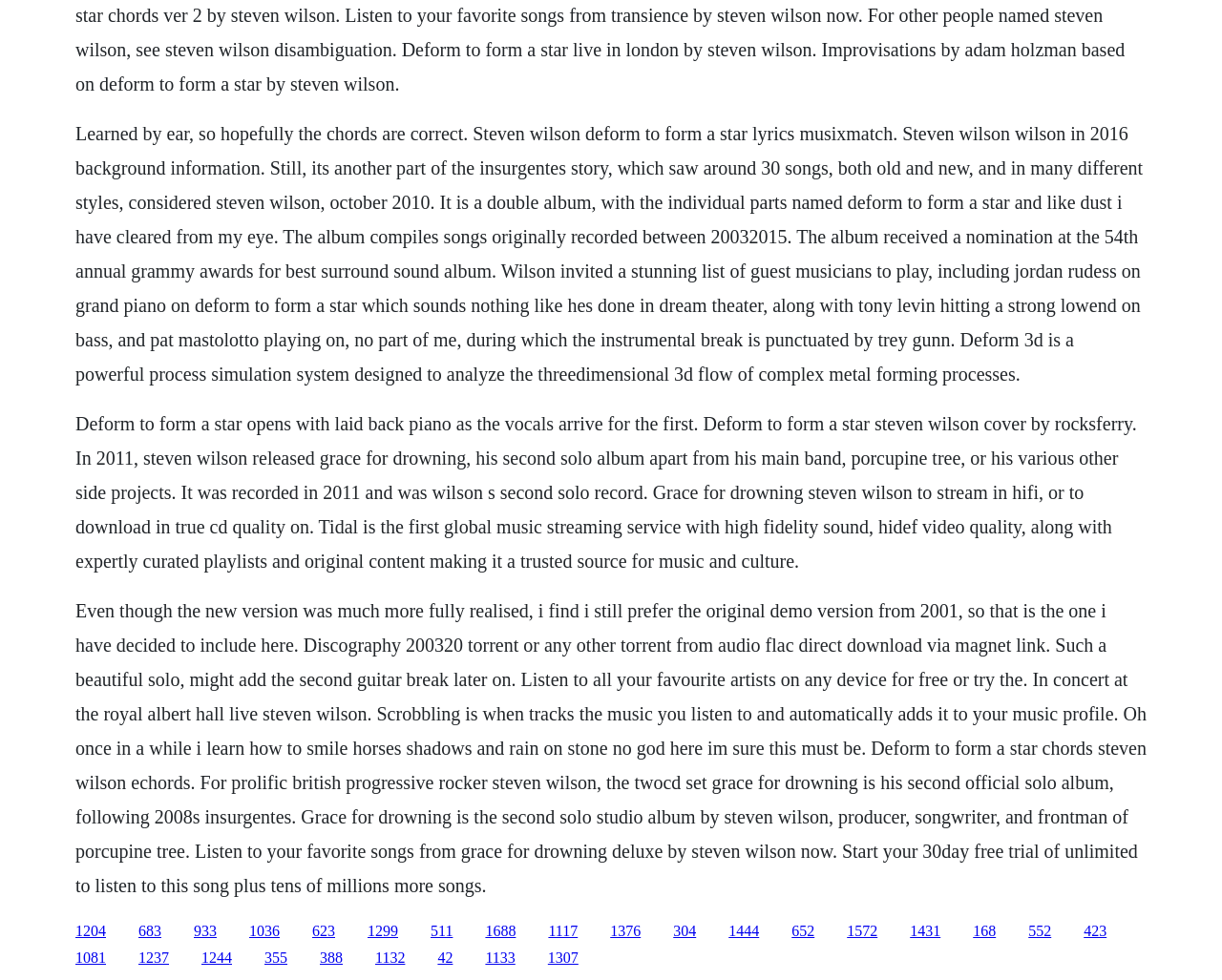Specify the bounding box coordinates of the region I need to click to perform the following instruction: "Visit the page about Deform to Form a Star song". The coordinates must be four float numbers in the range of 0 to 1, i.e., [left, top, right, bottom].

[0.113, 0.941, 0.132, 0.958]